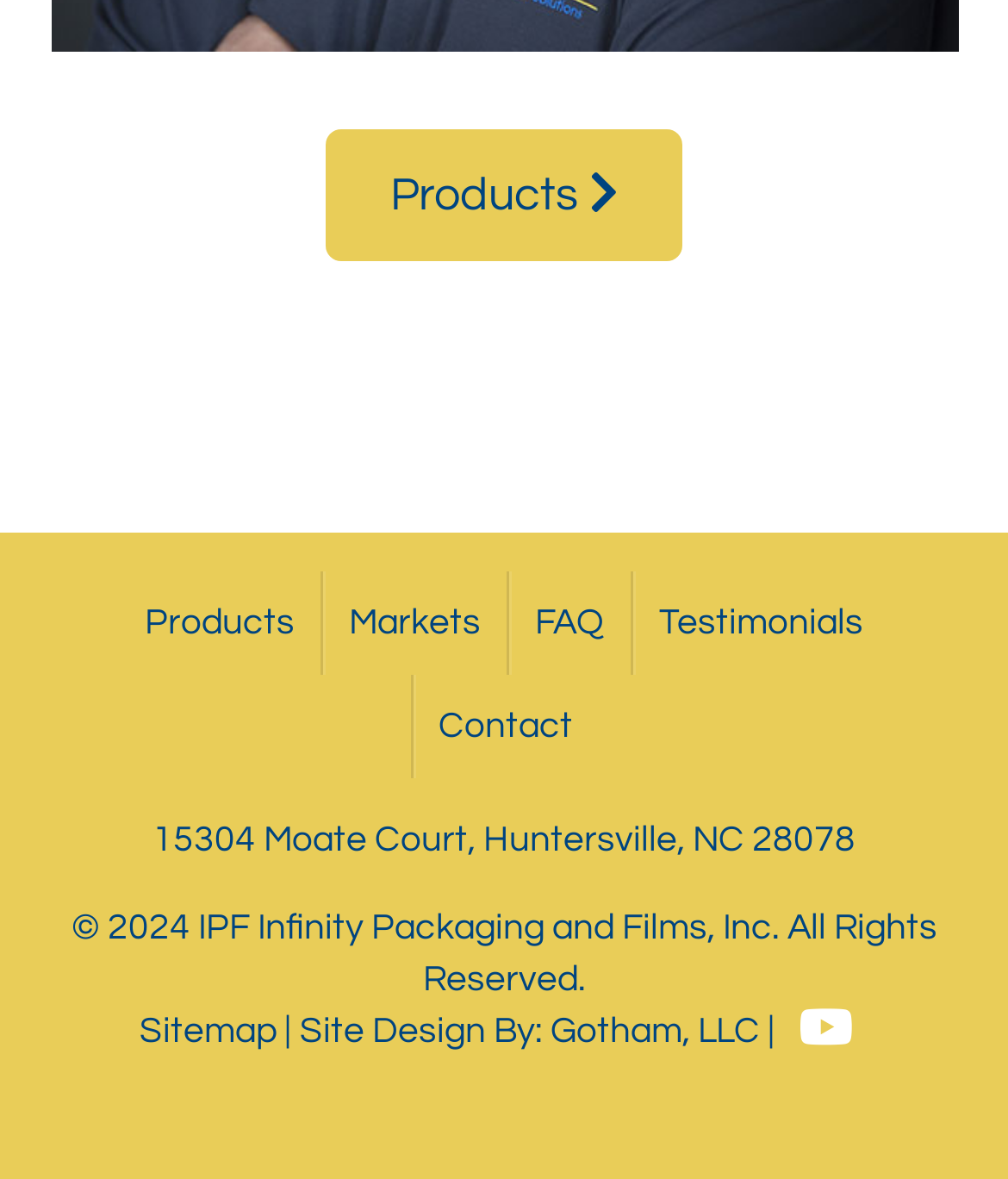Identify the bounding box coordinates of the area you need to click to perform the following instruction: "View Testimonials".

[0.628, 0.485, 0.882, 0.573]